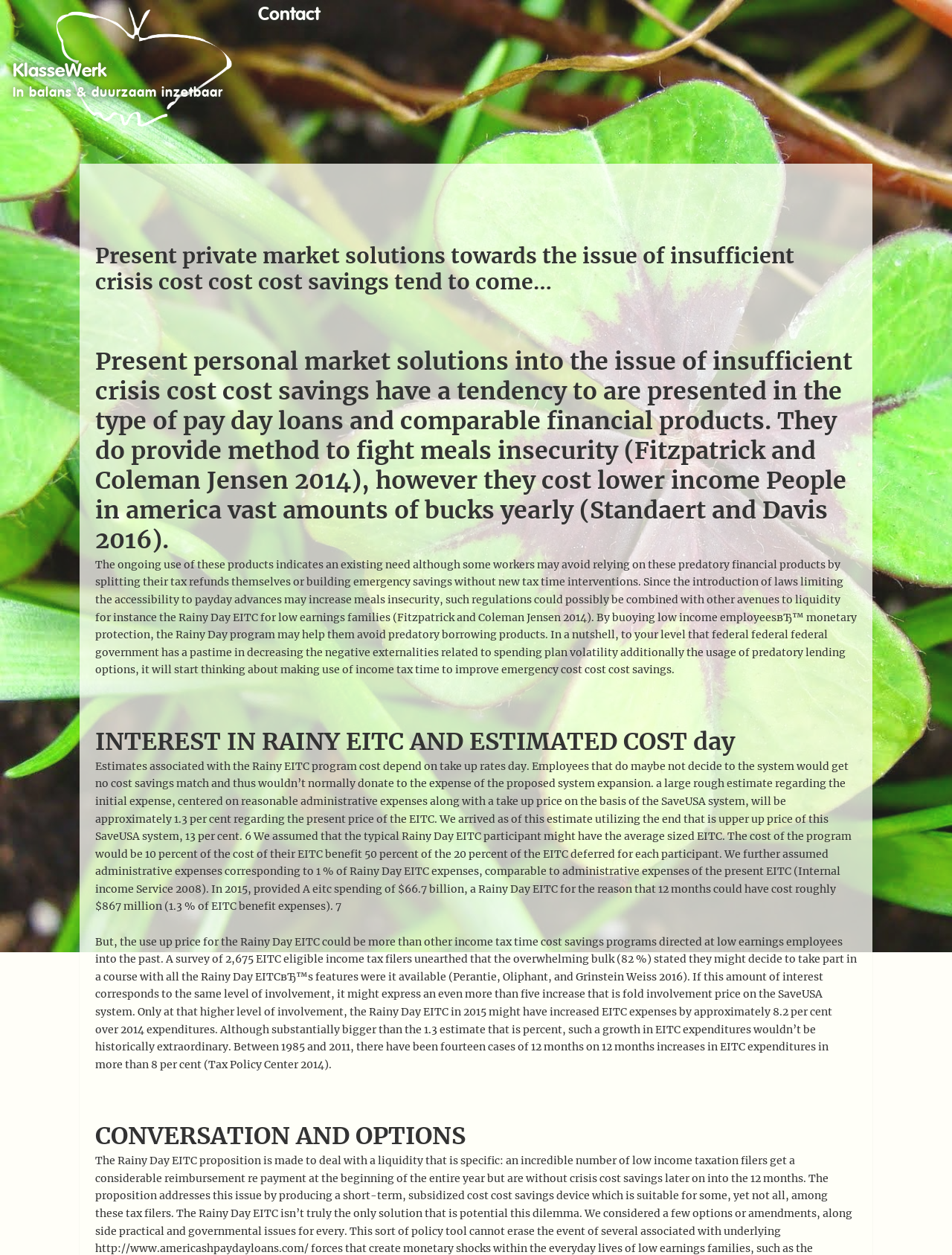What is the proposed solution to address liquidity issues?
Please provide a comprehensive answer based on the information in the image.

The webpage proposes the Rainy Day EITC program as a solution to address the liquidity issue faced by low-income tax filers who receive a large refund payment at the beginning of the year but lack emergency savings later in the year.